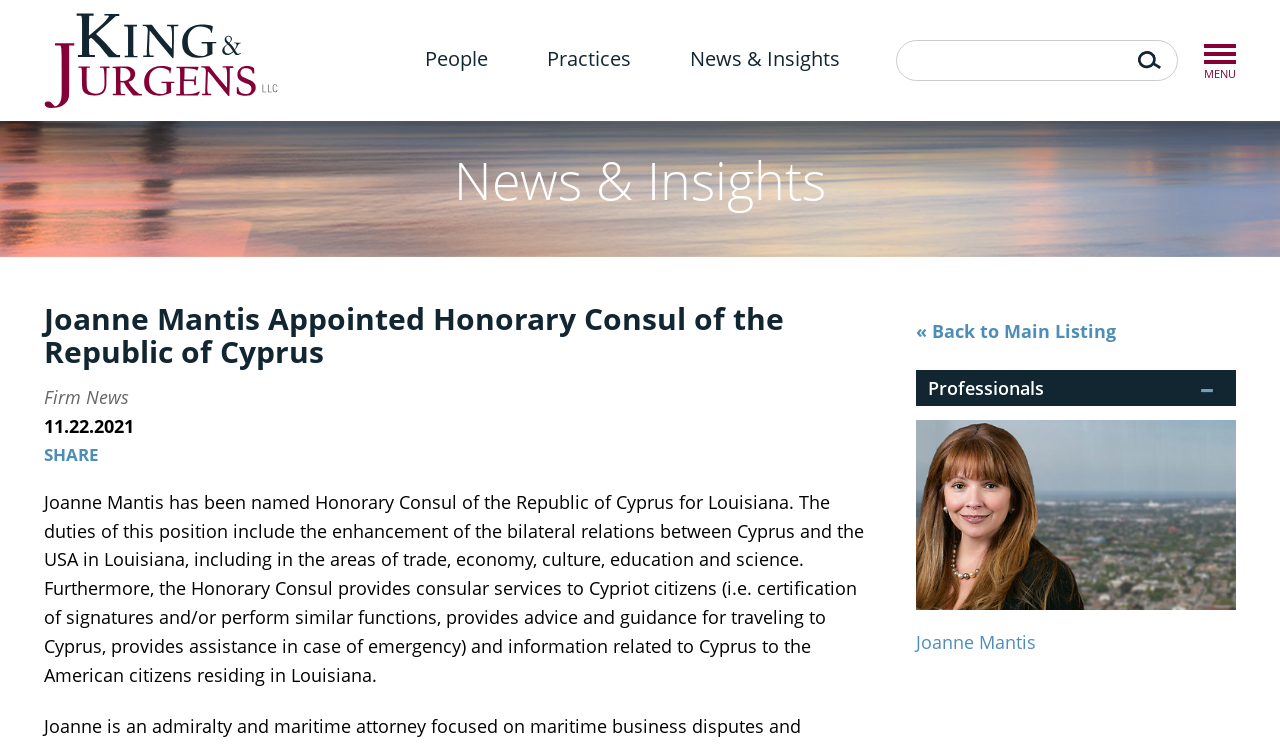Give a detailed overview of the webpage's appearance and contents.

The webpage is about Joanne Mantis being appointed as the Honorary Consul of the Republic of Cyprus. At the top left, there is a link to "King & Jurgens, L.L.C." accompanied by an image with the same name. On the top right, there is a "MENU" link and a search bar with a "Search" button, which has a small search icon.

Below the top section, there are three main links: "People", "Practices", and "News & Insights", which are positioned horizontally and centered on the page.

The main content of the page is divided into two sections. On the left, there is a heading that repeats the title "Joanne Mantis Appointed Honorary Consul of the Republic of Cyprus". Below the heading, there is a "Firm News" label, followed by a date "11.22.2021". A "SHARE" link is positioned below the date.

The main article is a long paragraph that describes Joanne Mantis's new role as Honorary Consul, including her duties and responsibilities. The text is positioned below the "SHARE" link and spans most of the page's width.

On the right side of the page, there is a section with a heading "Professionals –" and a button with the same name. Below this section, there is a link to a photo of Joanne Mantis, followed by another link to her name.

At the bottom of the page, there is a link to "« Back to Main Listing" and another link to "Jump to Page" on the top right, which is identical to the "MENU" link.